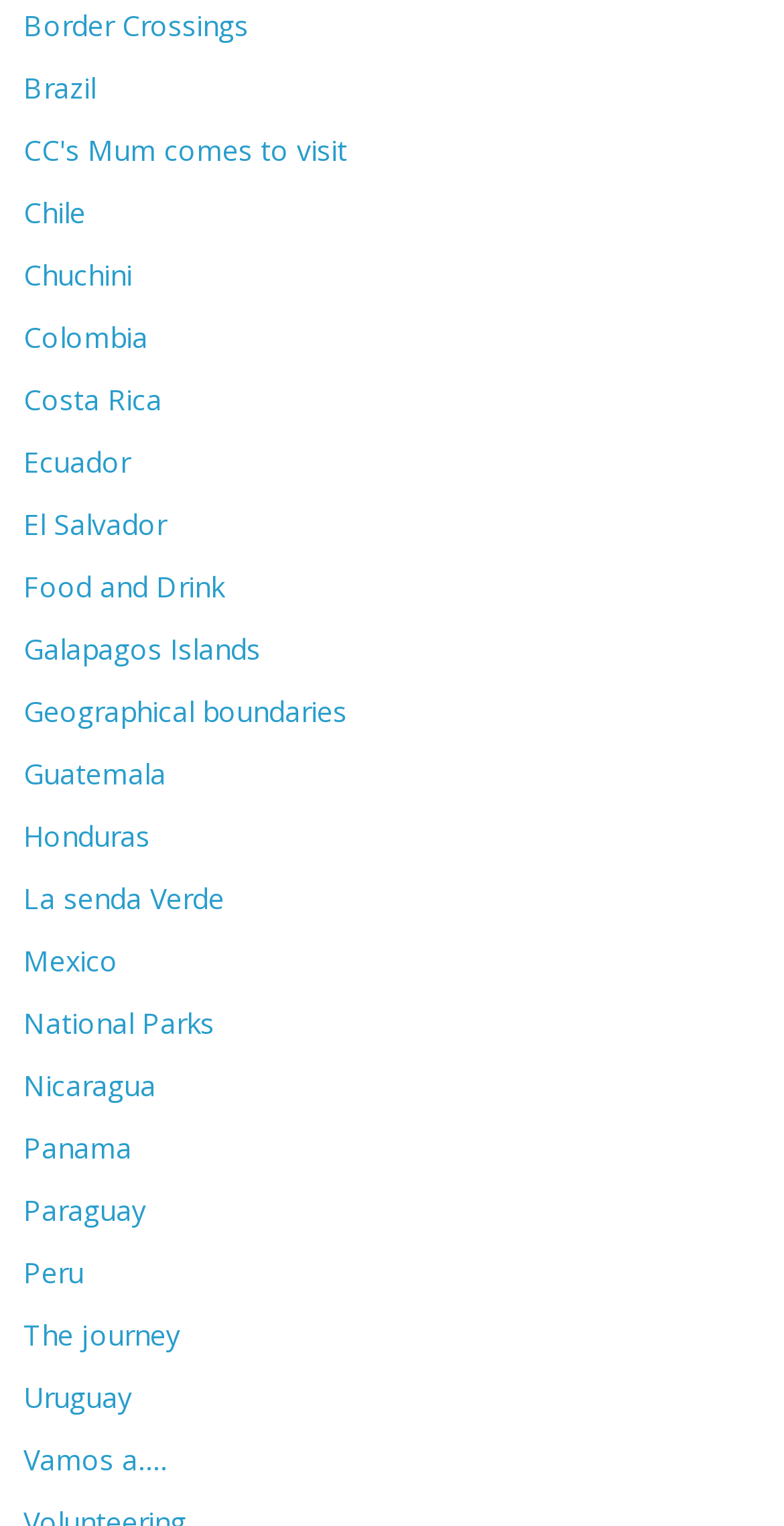Give the bounding box coordinates for this UI element: "La senda Verde". The coordinates should be four float numbers between 0 and 1, arranged as [left, top, right, bottom].

[0.03, 0.576, 0.286, 0.602]